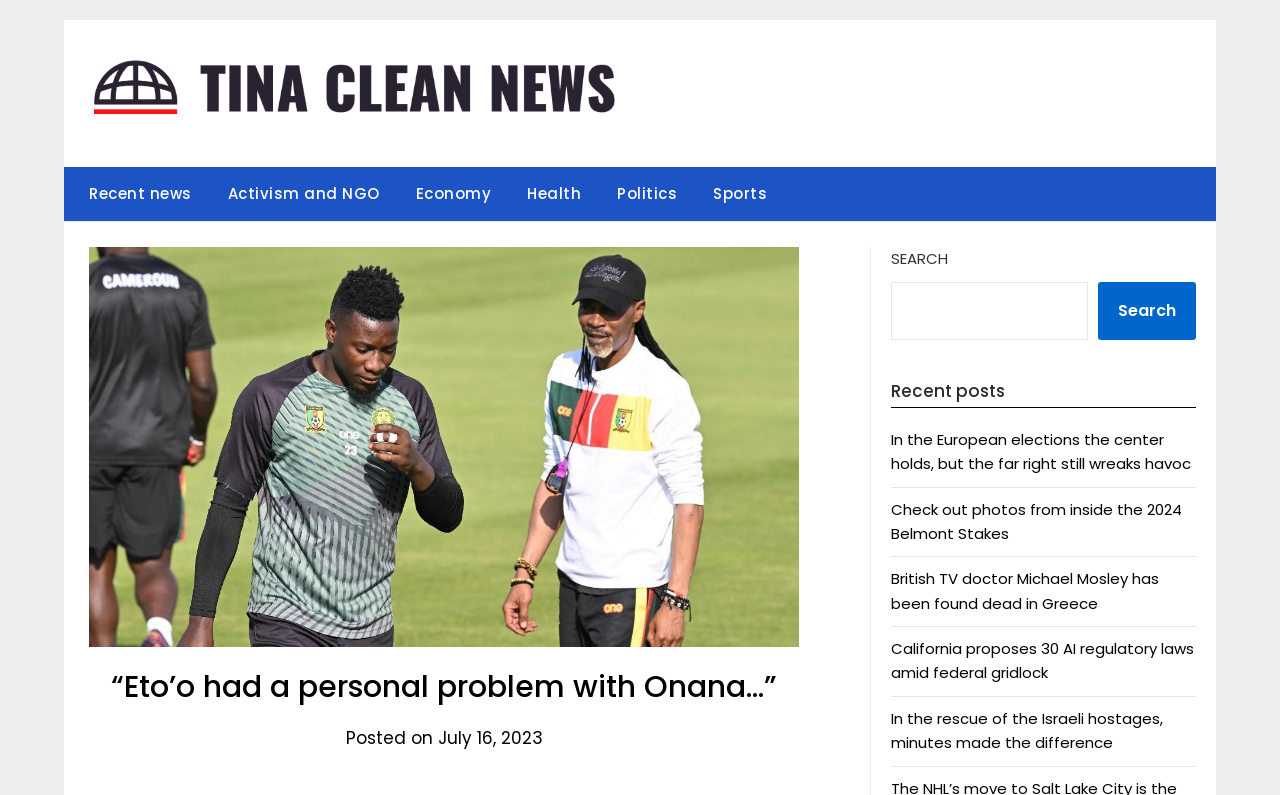Please specify the bounding box coordinates of the area that should be clicked to accomplish the following instruction: "Check out sports news". The coordinates should consist of four float numbers between 0 and 1, i.e., [left, top, right, bottom].

[0.545, 0.21, 0.612, 0.278]